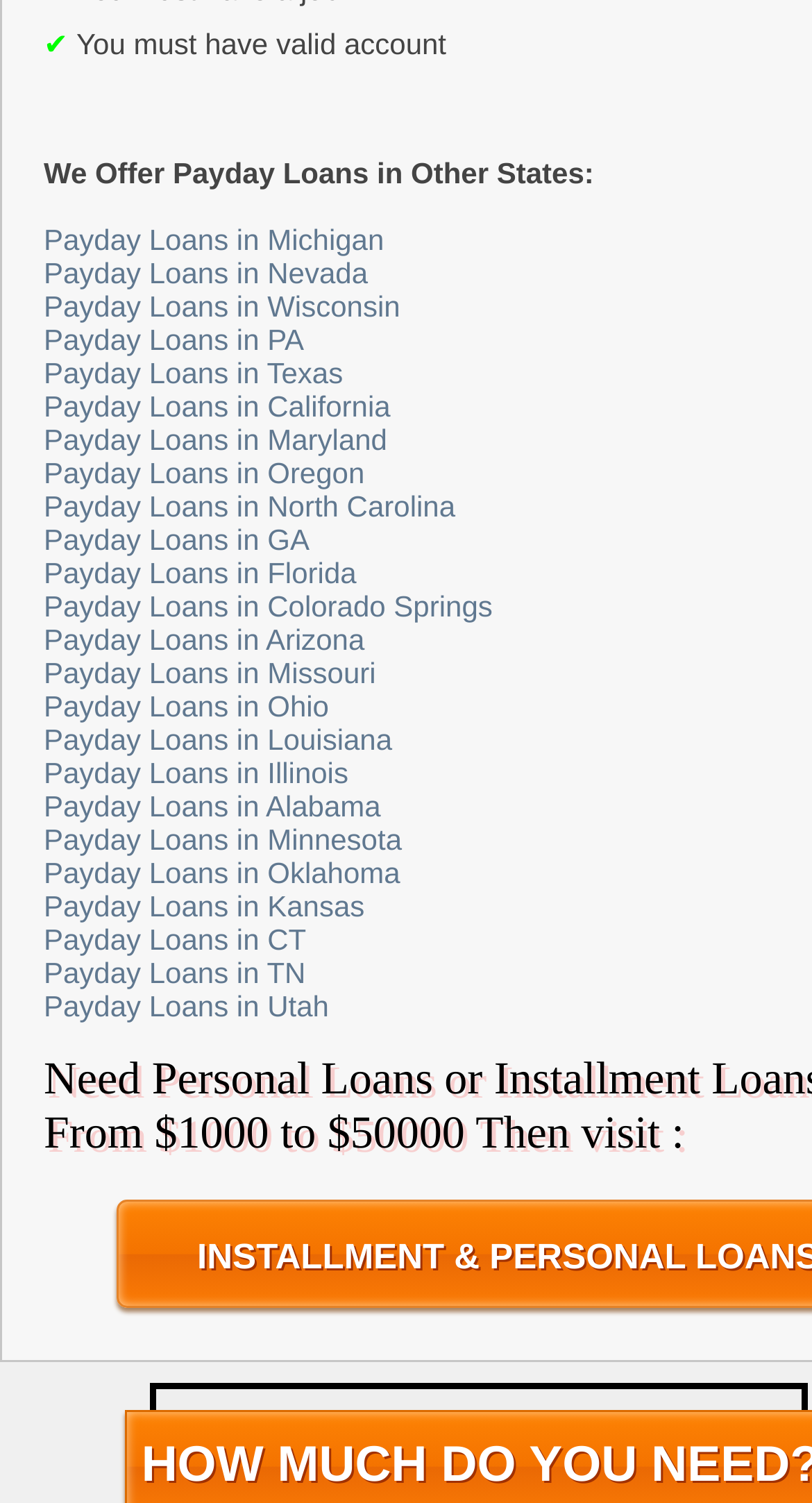Determine the bounding box coordinates of the clickable area required to perform the following instruction: "Check payday loans in Michigan". The coordinates should be represented as four float numbers between 0 and 1: [left, top, right, bottom].

[0.054, 0.148, 0.473, 0.17]